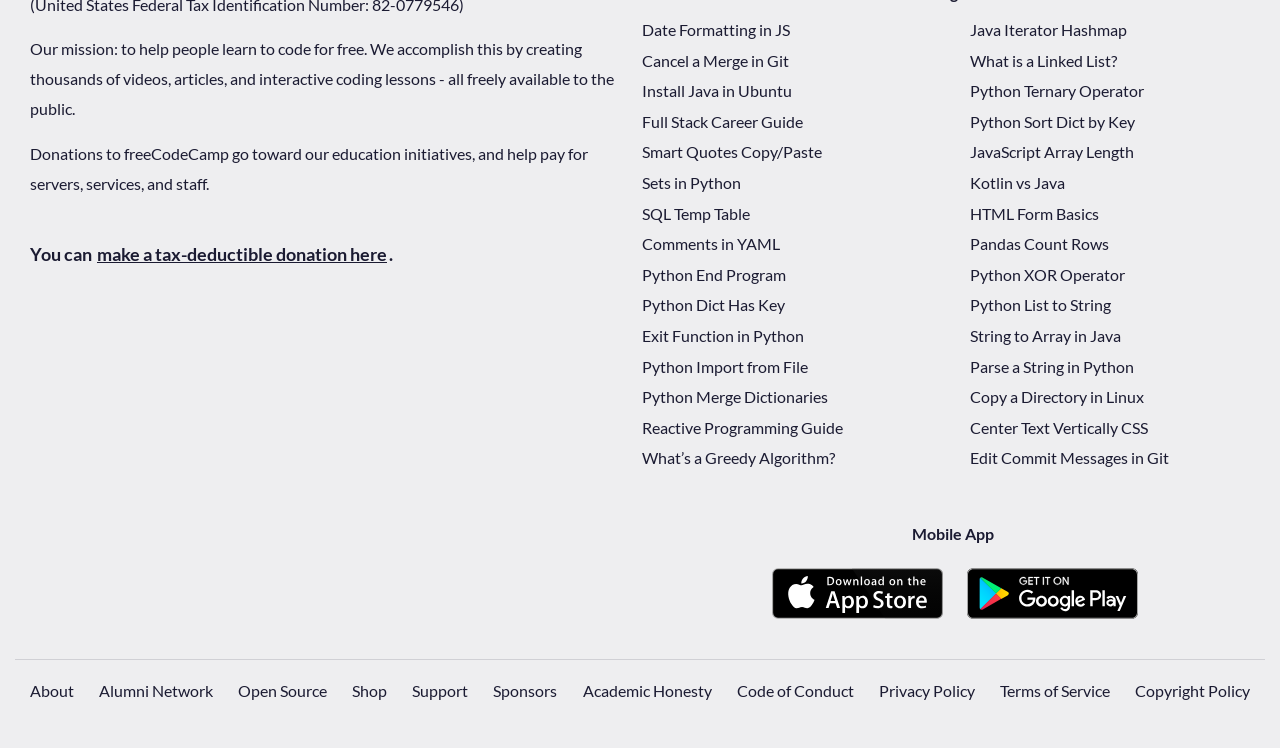Provide the bounding box coordinates of the HTML element this sentence describes: "Comments in YAML". The bounding box coordinates consist of four float numbers between 0 and 1, i.e., [left, top, right, bottom].

[0.5, 0.31, 0.611, 0.341]